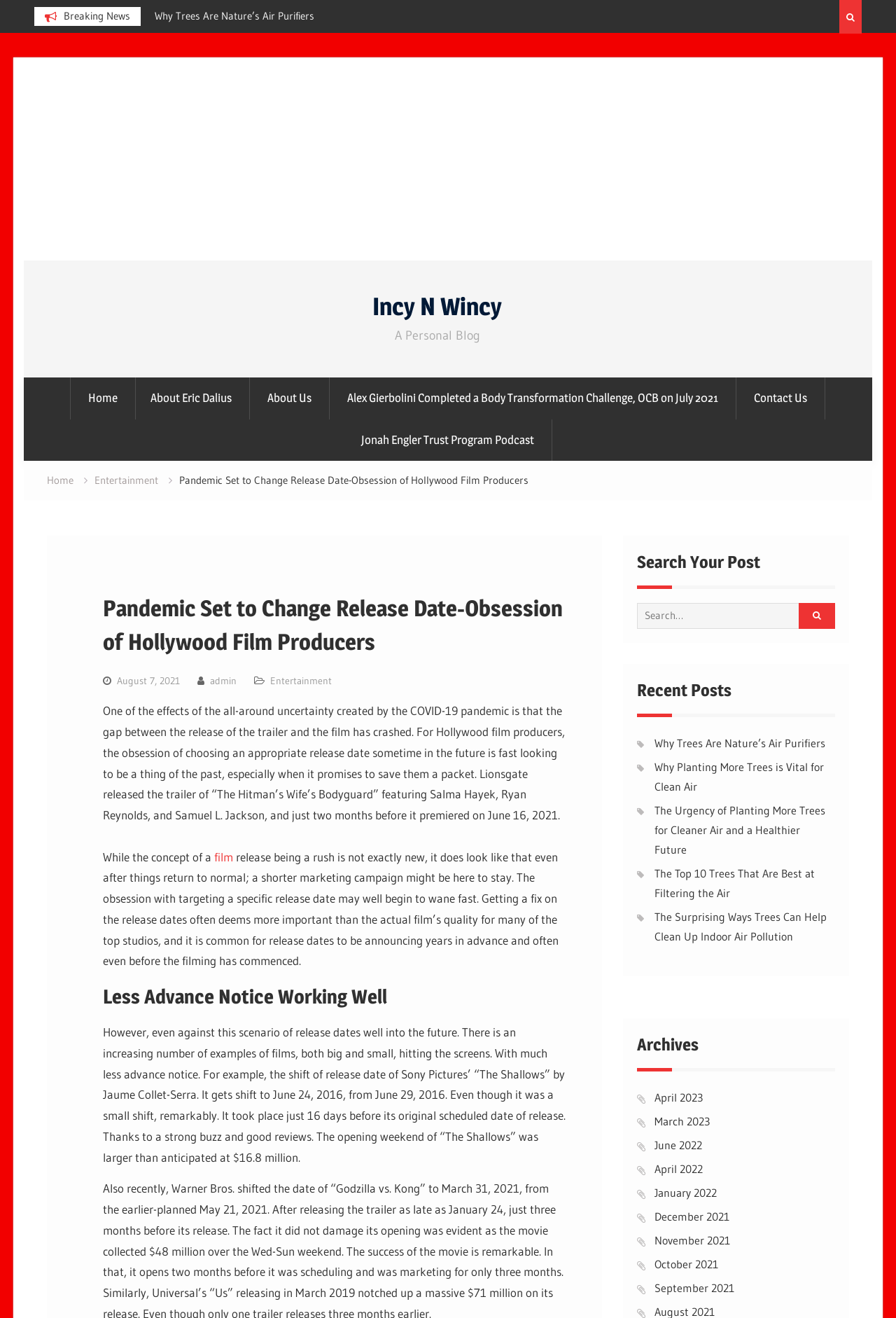Please provide the bounding box coordinates for the element that needs to be clicked to perform the instruction: "Visit the company homepage". The coordinates must consist of four float numbers between 0 and 1, formatted as [left, top, right, bottom].

None